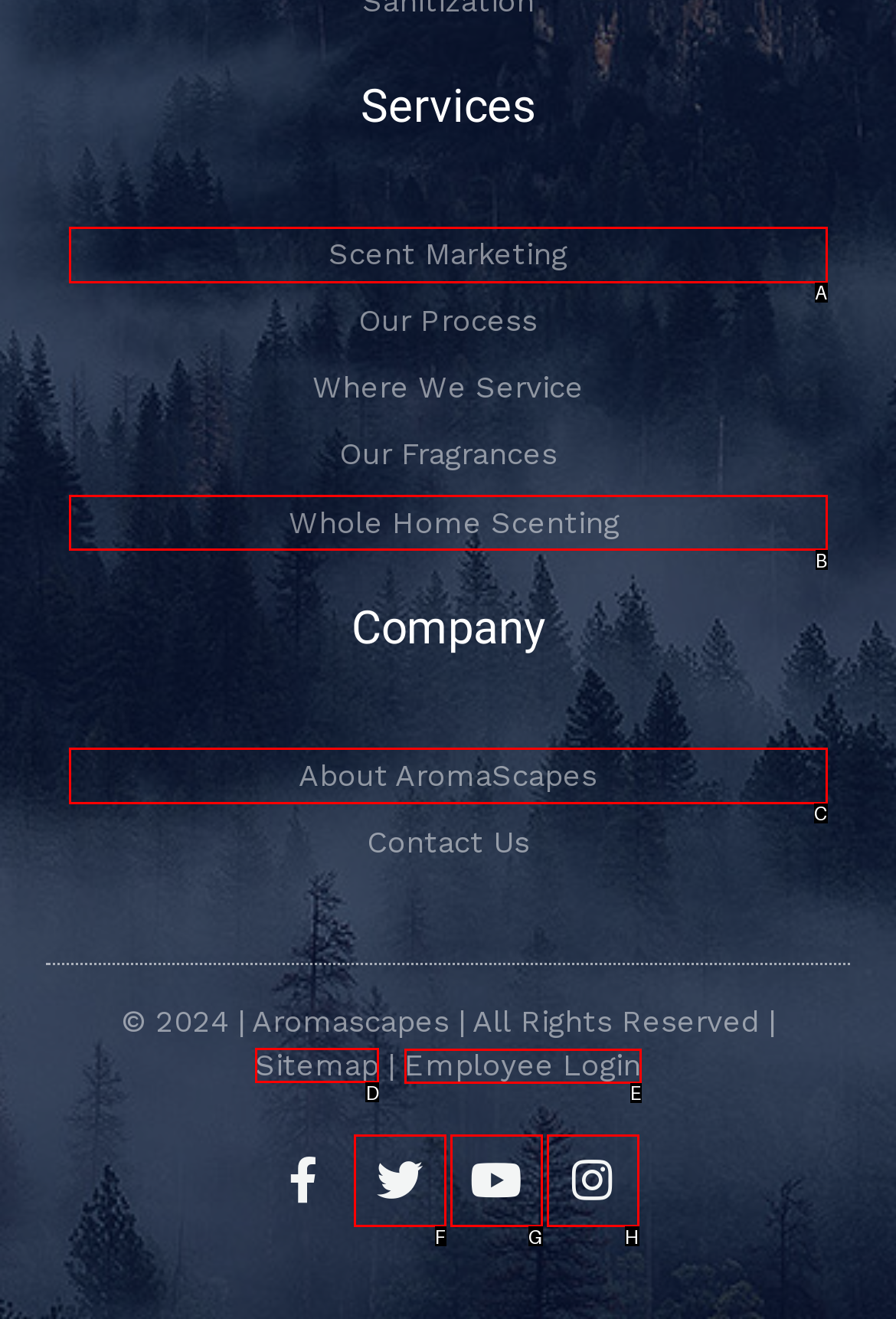Given the task: Visit the sitemap, point out the letter of the appropriate UI element from the marked options in the screenshot.

D